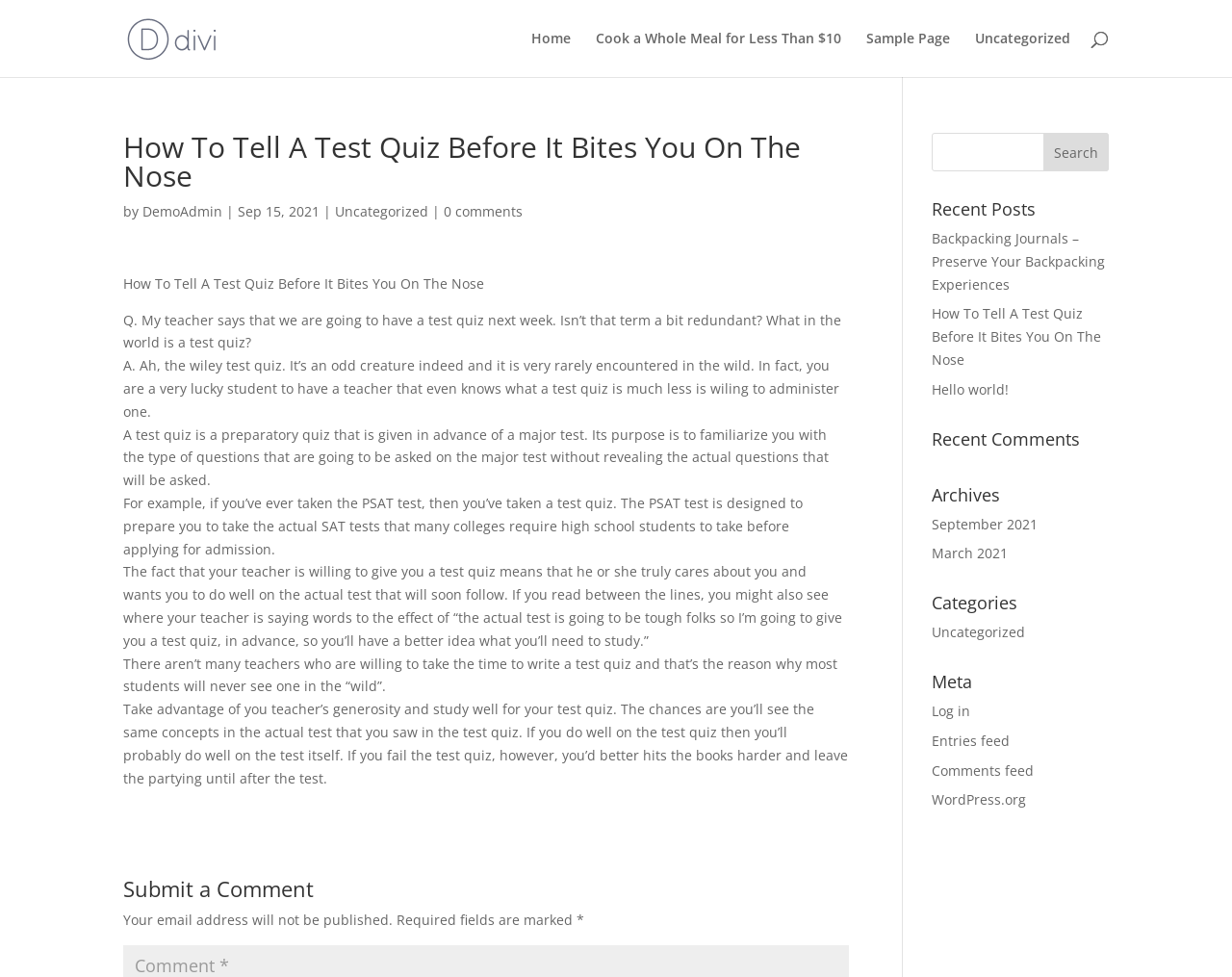Locate the bounding box coordinates of the area where you should click to accomplish the instruction: "Submit a comment".

[0.1, 0.899, 0.689, 0.93]